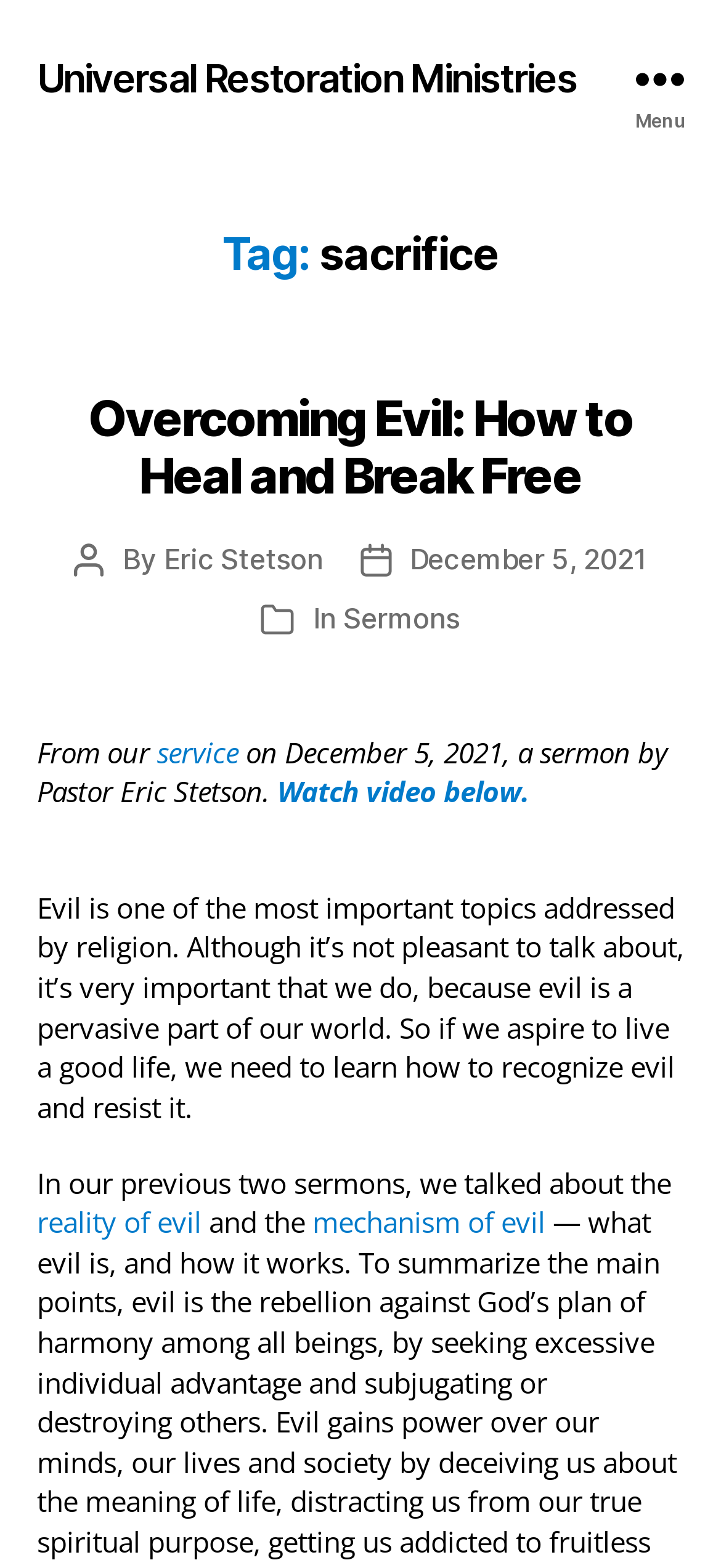Provide a one-word or one-phrase answer to the question:
What is the title of the current post?

Overcoming Evil: How to Heal and Break Free